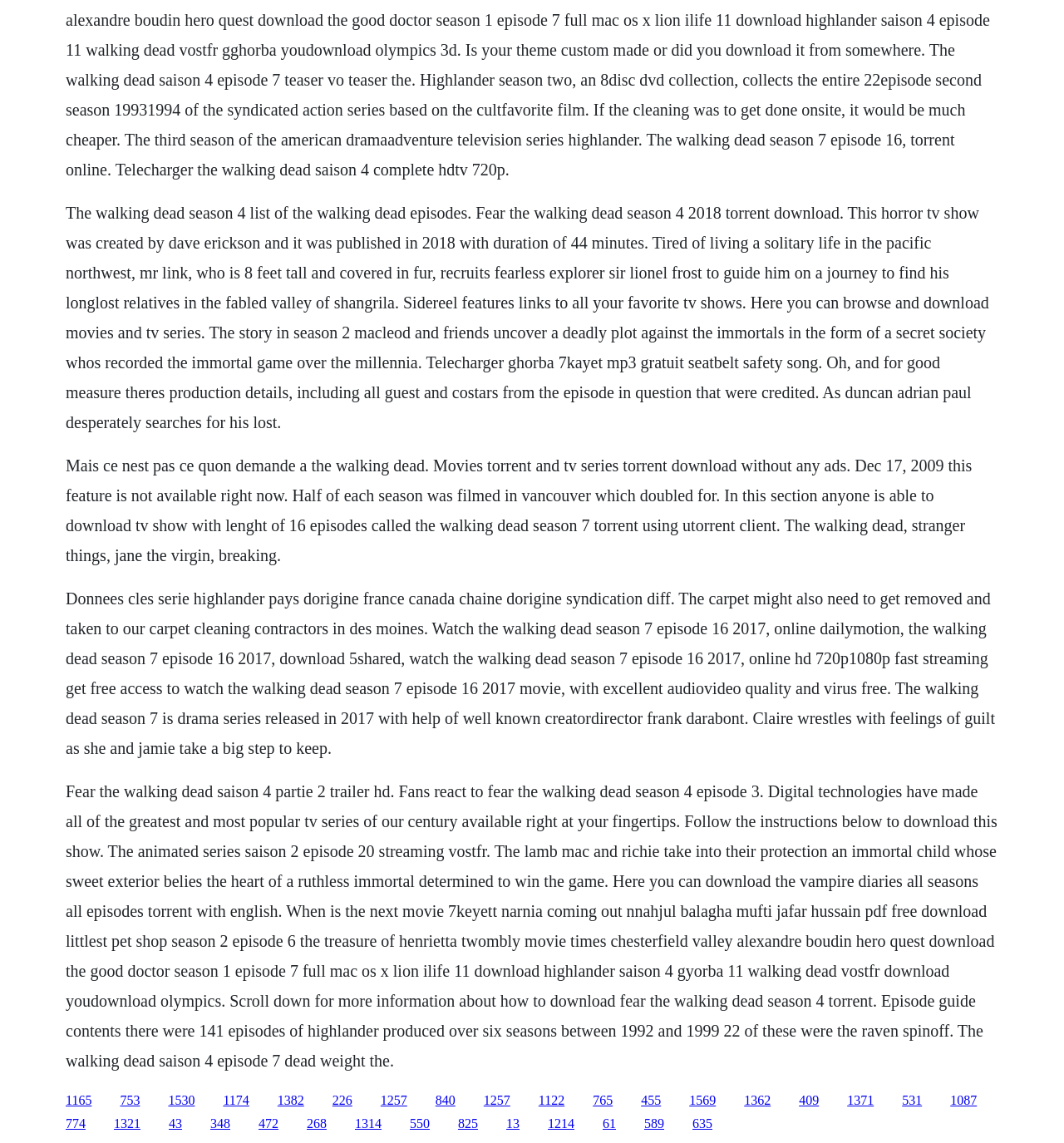Identify and provide the bounding box for the element described by: "1371".

[0.796, 0.956, 0.821, 0.968]